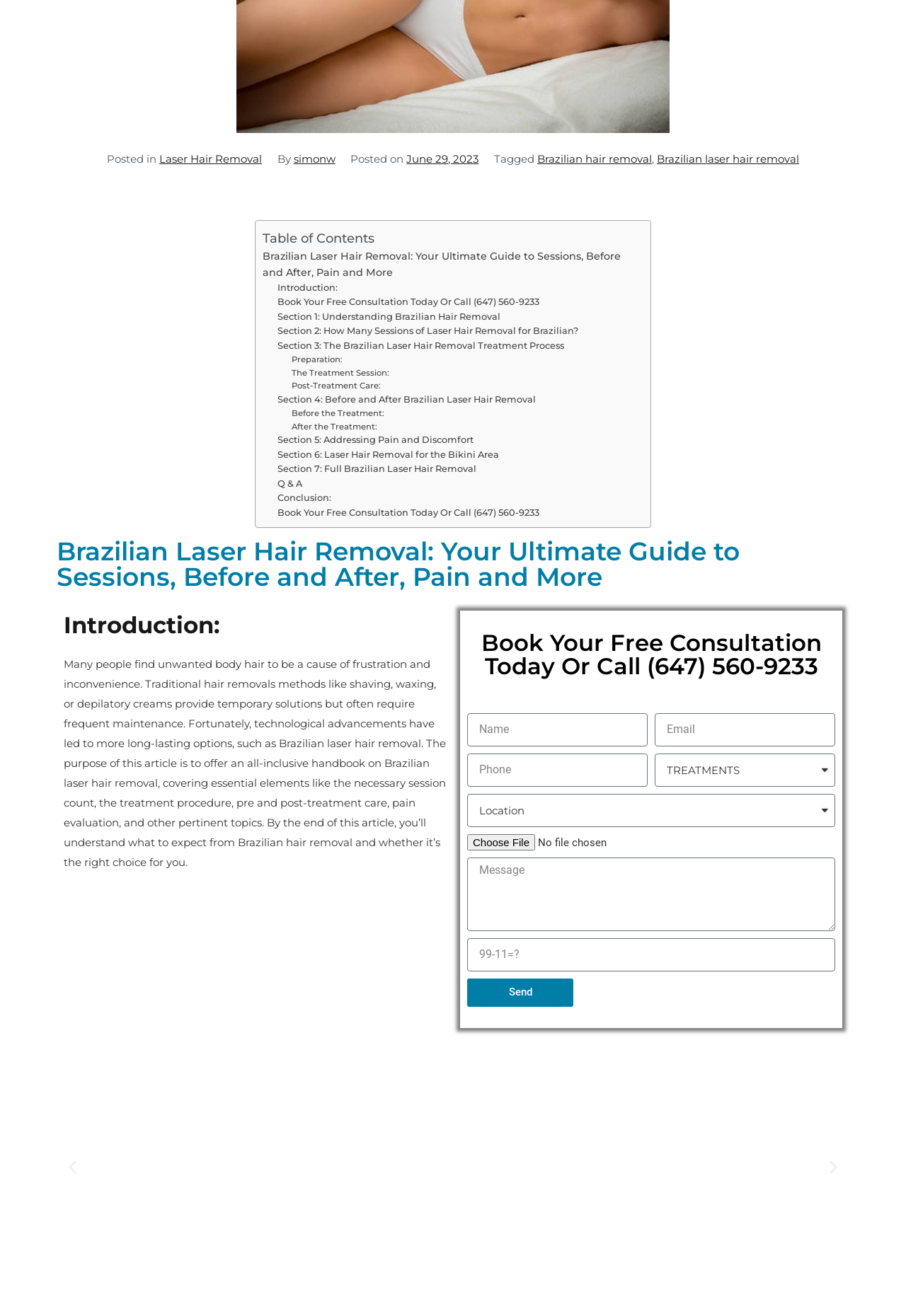Using the format (top-left x, top-left y, bottom-right x, bottom-right y), provide the bounding box coordinates for the described UI element. All values should be floating point numbers between 0 and 1: June 29, 2023March 24, 2024

[0.449, 0.115, 0.528, 0.126]